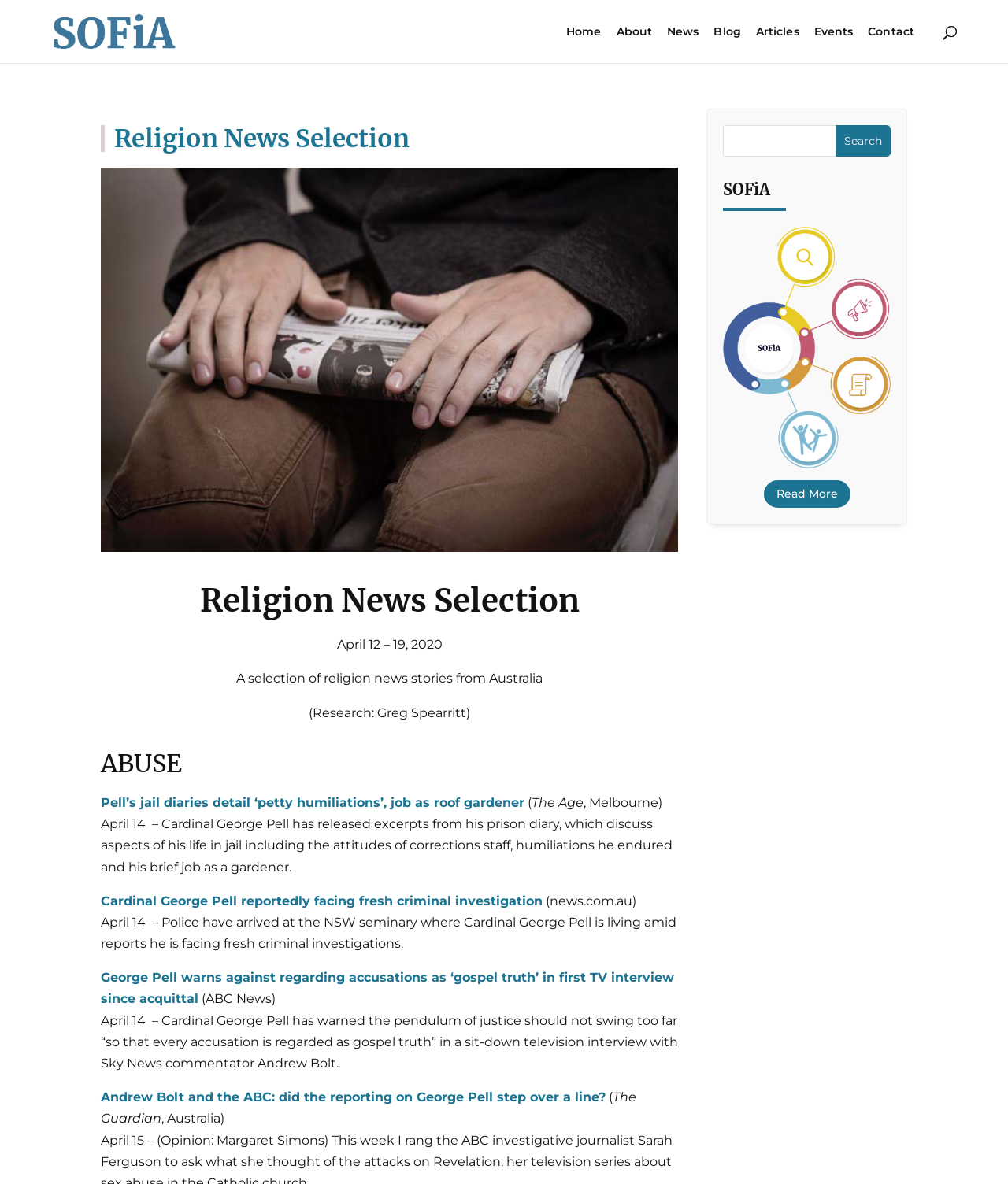Using the webpage screenshot, locate the HTML element that fits the following description and provide its bounding box: "Read More".

[0.758, 0.405, 0.843, 0.429]